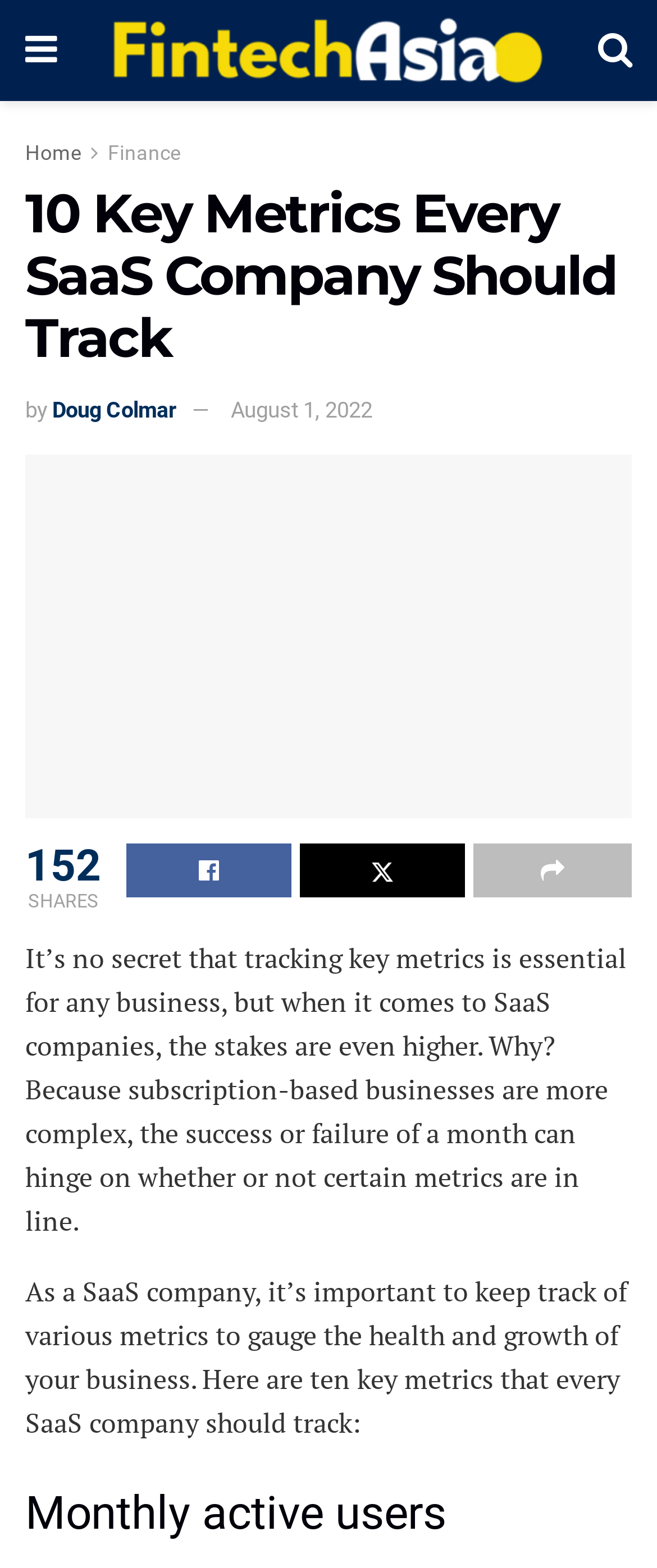Locate the UI element described by alt="FintechAsia" and provide its bounding box coordinates. Use the format (top-left x, top-left y, bottom-right x, bottom-right y) with all values as floating point numbers between 0 and 1.

[0.169, 0.011, 0.828, 0.054]